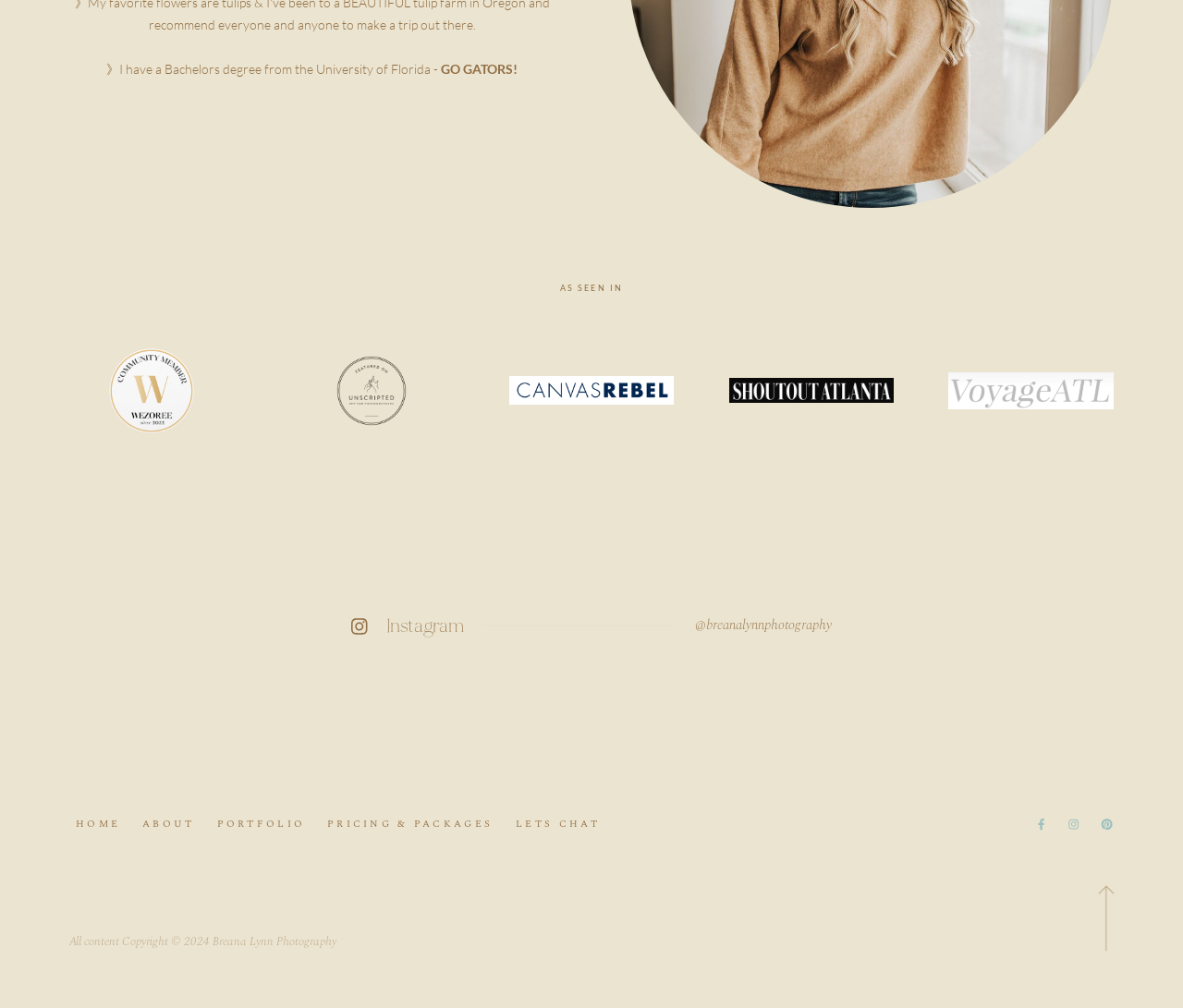What is the university mentioned in the webpage?
Using the visual information, reply with a single word or short phrase.

University of Florida